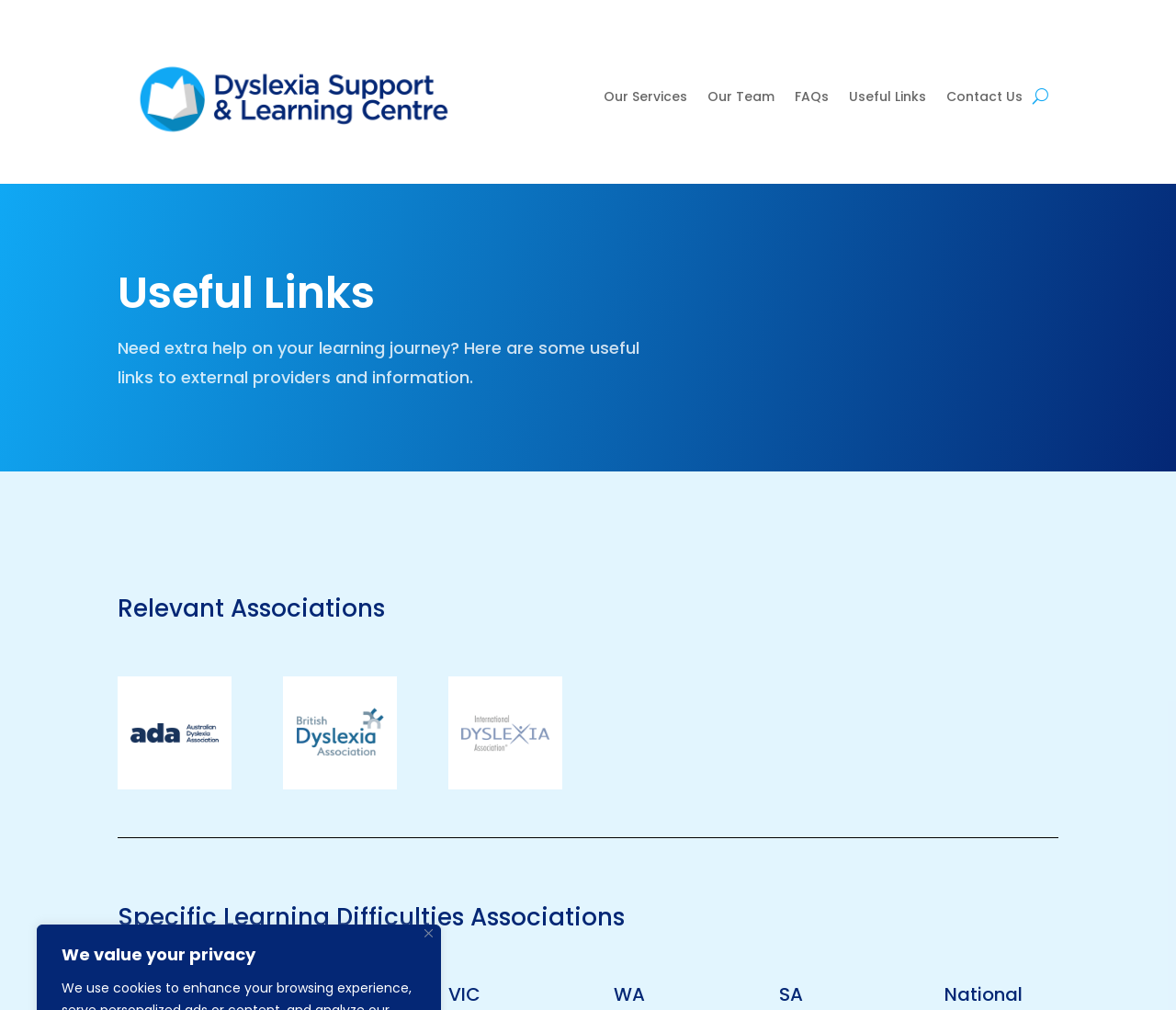Construct a comprehensive caption that outlines the webpage's structure and content.

The webpage is about dyslexia support and learning, with a focus on providing useful links to external providers and information. At the top right corner, there is a "Close" button accompanied by a small image. Below it, a heading "We value your privacy" is displayed. 

On the top left, the Dyslexia Support and Learning Centre logo is presented as a link, accompanied by an image. Next to it, there are five links: "Our Services", "Our Team", "FAQs", "Useful Links", and "Contact Us", which are evenly spaced and aligned horizontally. 

On the right side of the logo, there is a button with the letter "U". Below the navigation links, a heading "Useful Links" is displayed, followed by a paragraph of text that explains the purpose of the page: providing extra help on the learning journey through useful links to external providers and information.

The main content of the page is divided into two sections. The first section is headed by "Relevant Associations" and contains three links with accompanying images. The second section is headed by "Specific Learning Difficulties Associations" and is located at the bottom of the page.